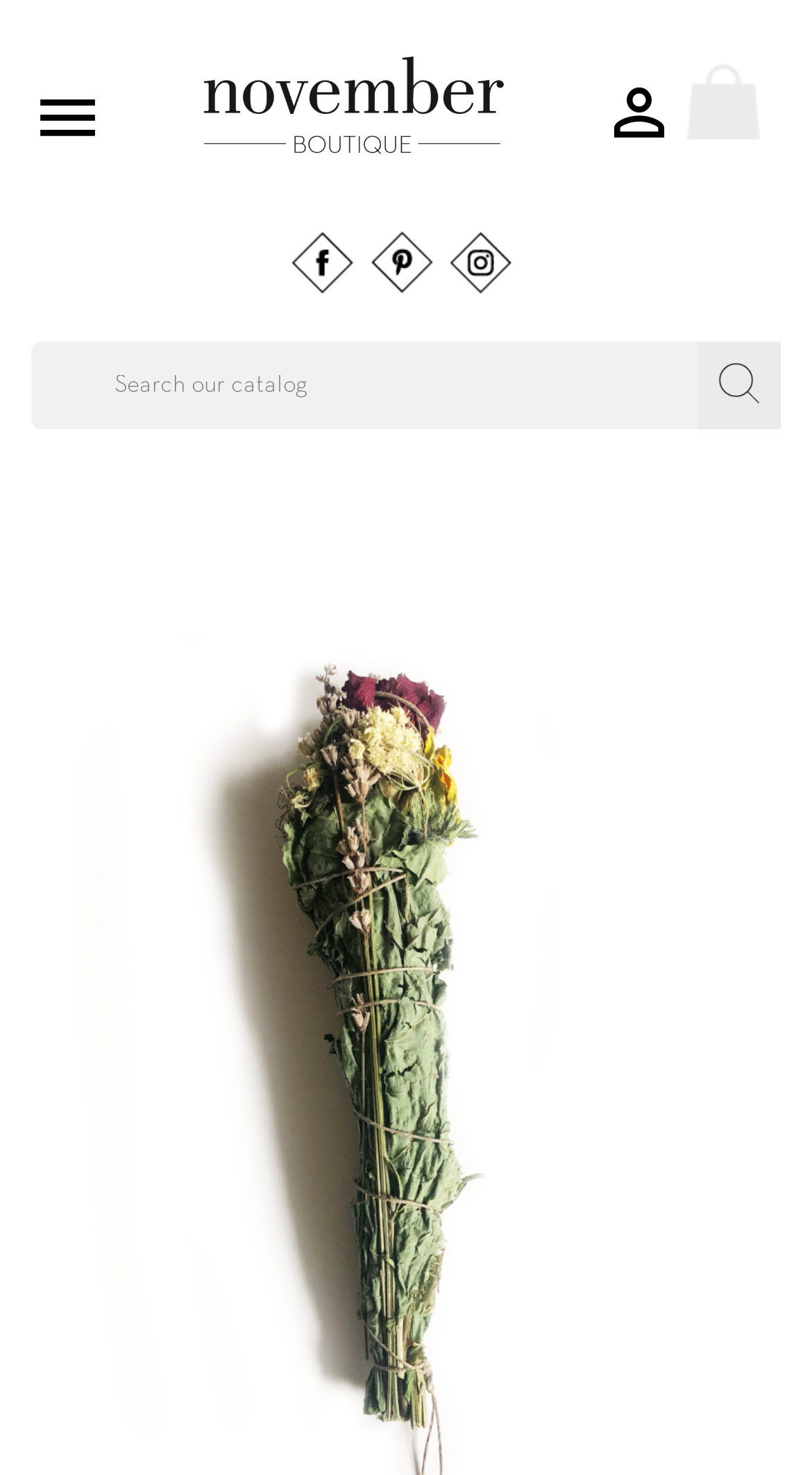Give a concise answer using one word or a phrase to the following question:
Is the website currently live?

Yes